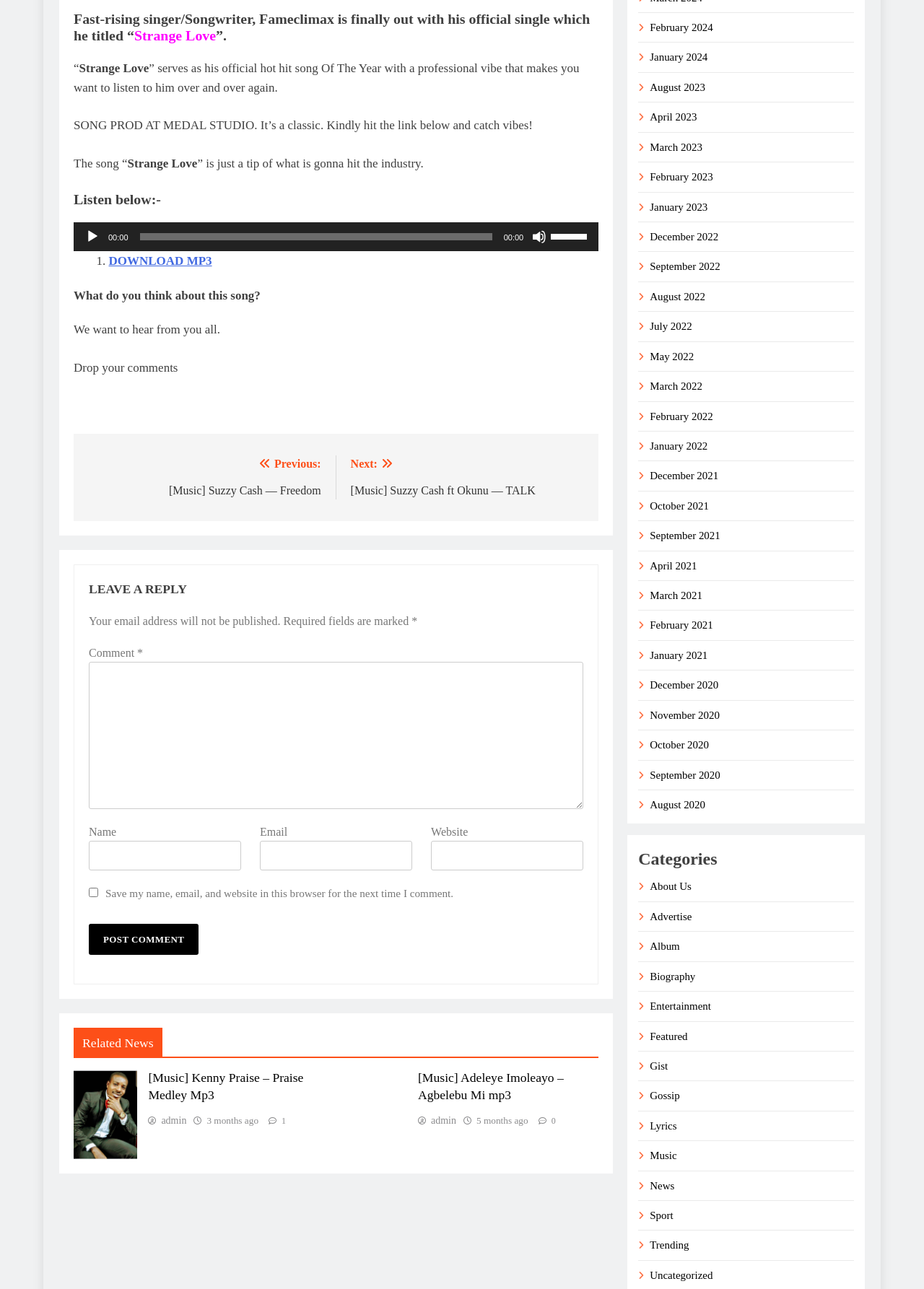Pinpoint the bounding box coordinates of the element you need to click to execute the following instruction: "Visit the previous post". The bounding box should be represented by four float numbers between 0 and 1, in the format [left, top, right, bottom].

[0.095, 0.353, 0.347, 0.385]